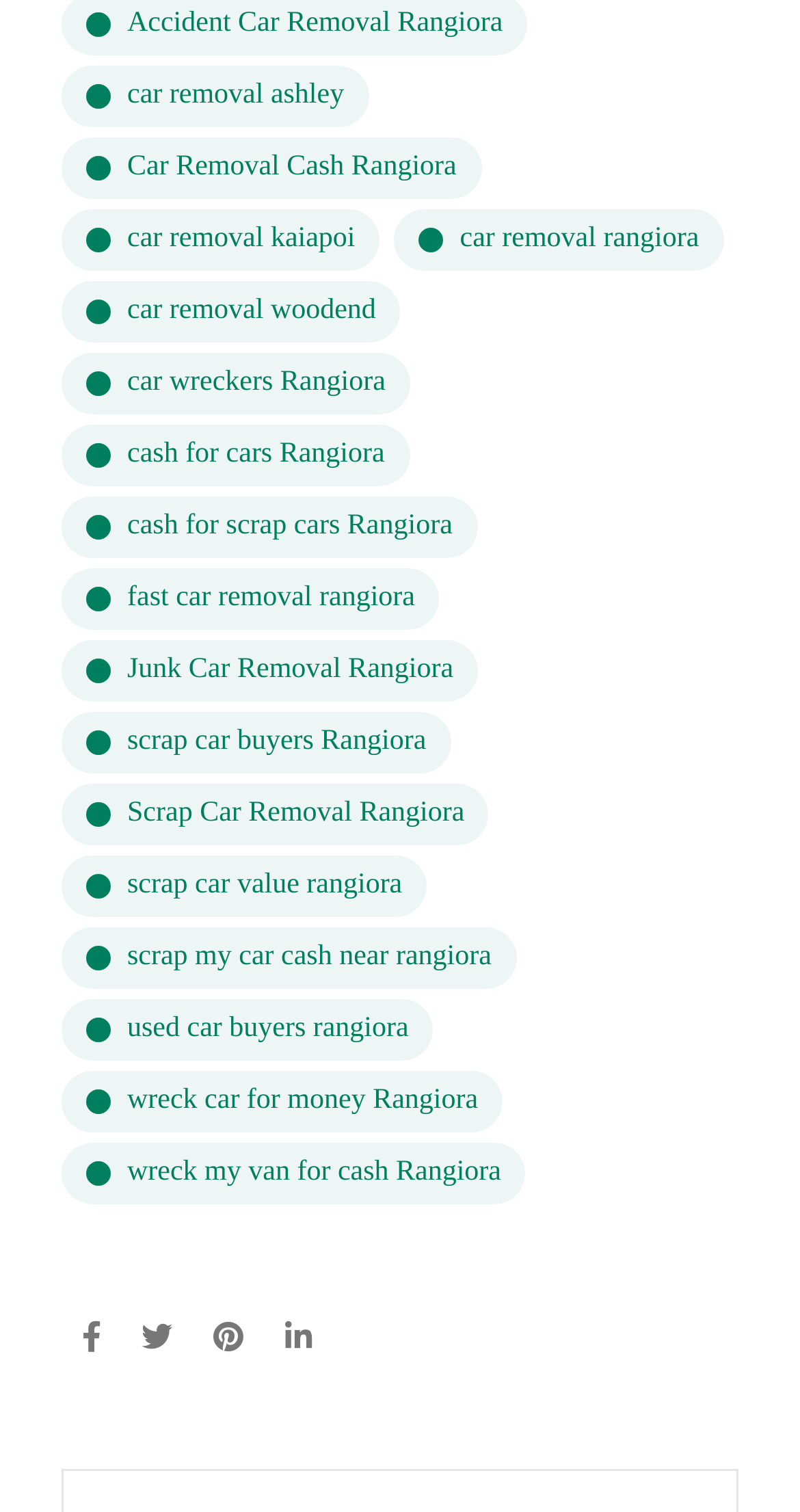Find the bounding box coordinates for the area that must be clicked to perform this action: "Click on car removal ashley link".

[0.077, 0.044, 0.461, 0.084]